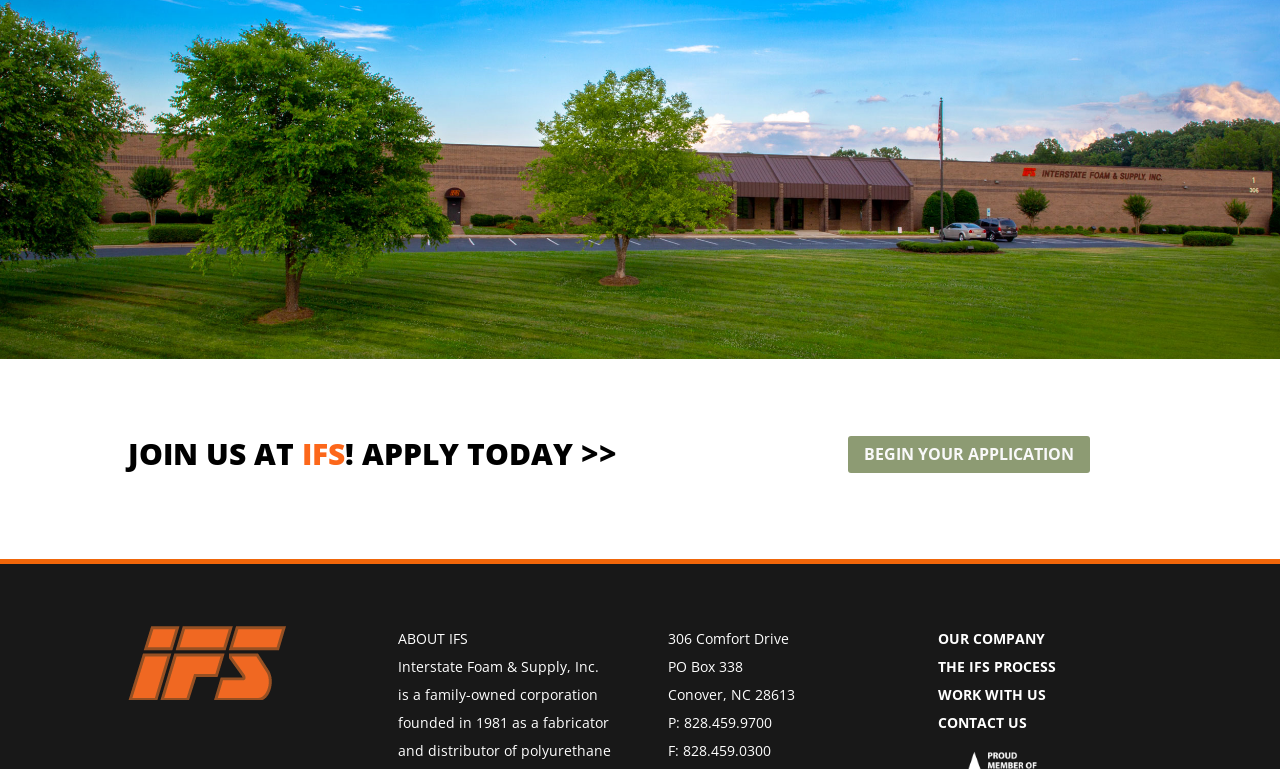Refer to the element description WORK WITH US and identify the corresponding bounding box in the screenshot. Format the coordinates as (top-left x, top-left y, bottom-right x, bottom-right y) with values in the range of 0 to 1.

[0.733, 0.891, 0.817, 0.916]